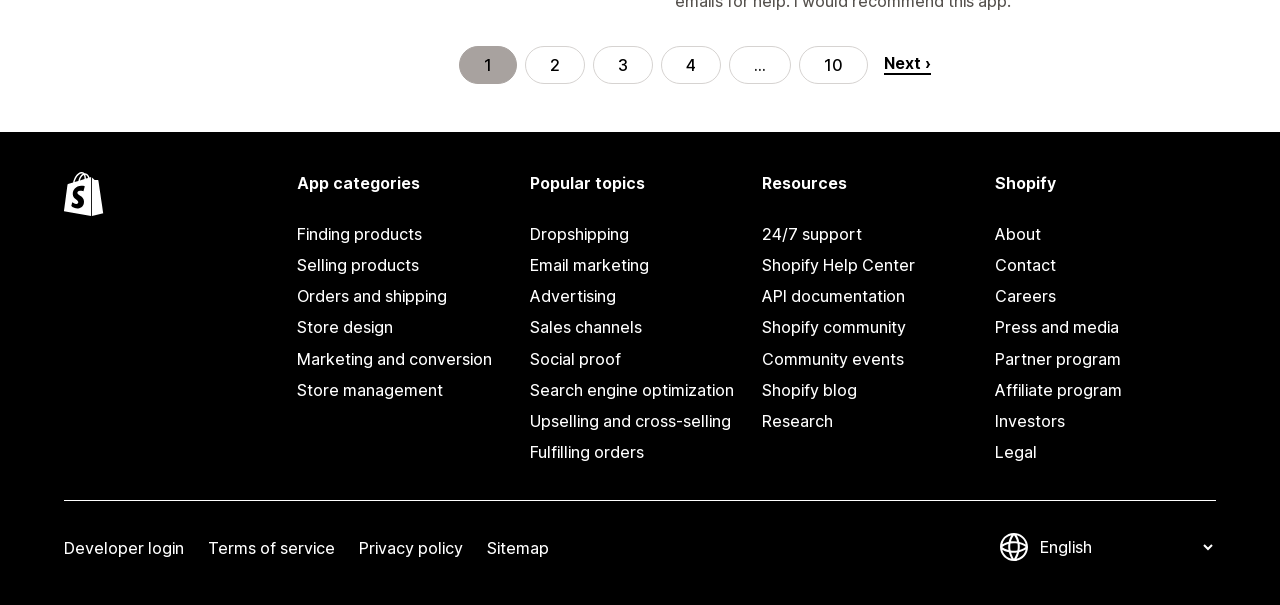What is the category of 'Dropshipping'?
Please interpret the details in the image and answer the question thoroughly.

I found the link 'Dropshipping' under the heading 'Popular topics', which suggests that 'Dropshipping' is a popular topic.